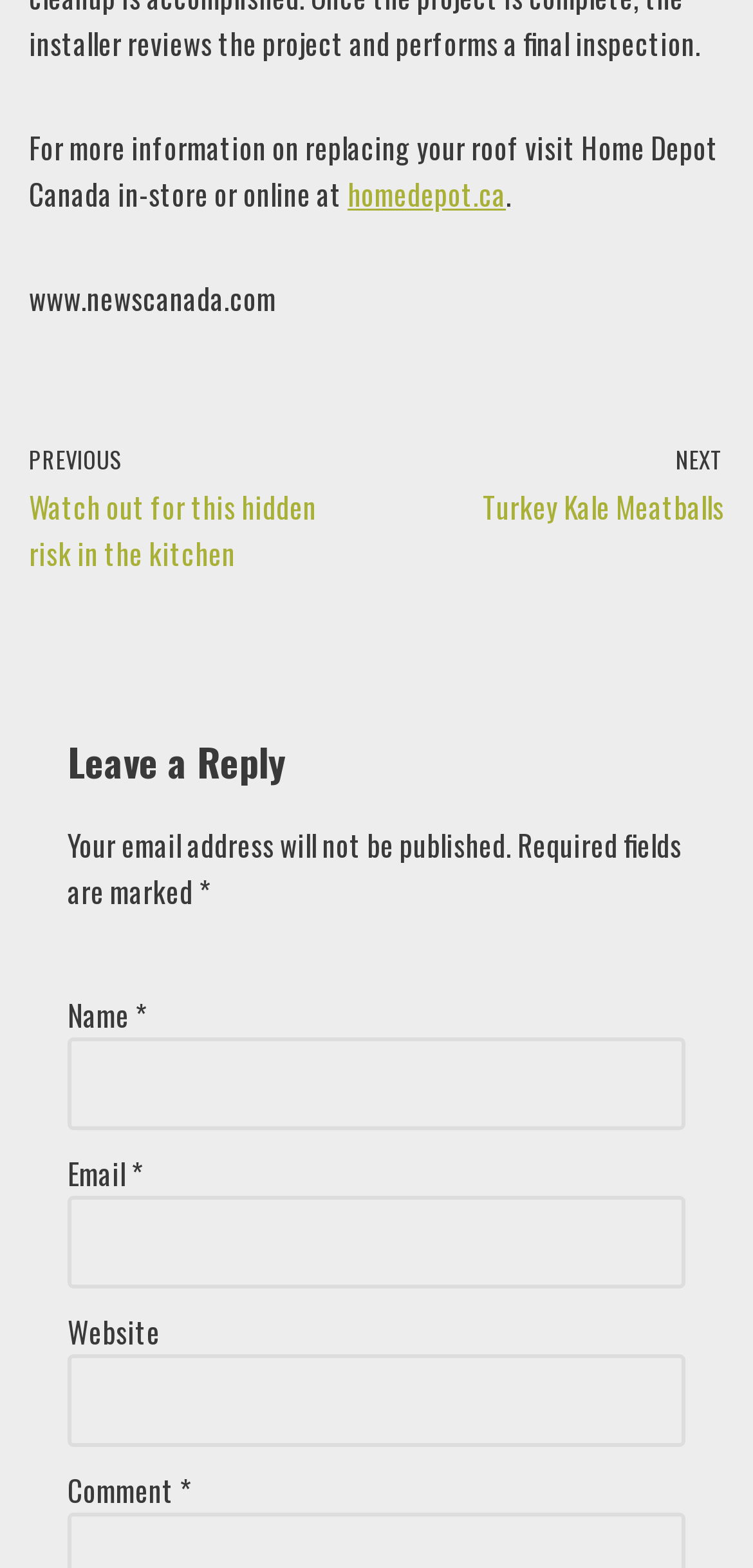Is the website field required in the comment form?
Examine the image and give a concise answer in one word or a short phrase.

No